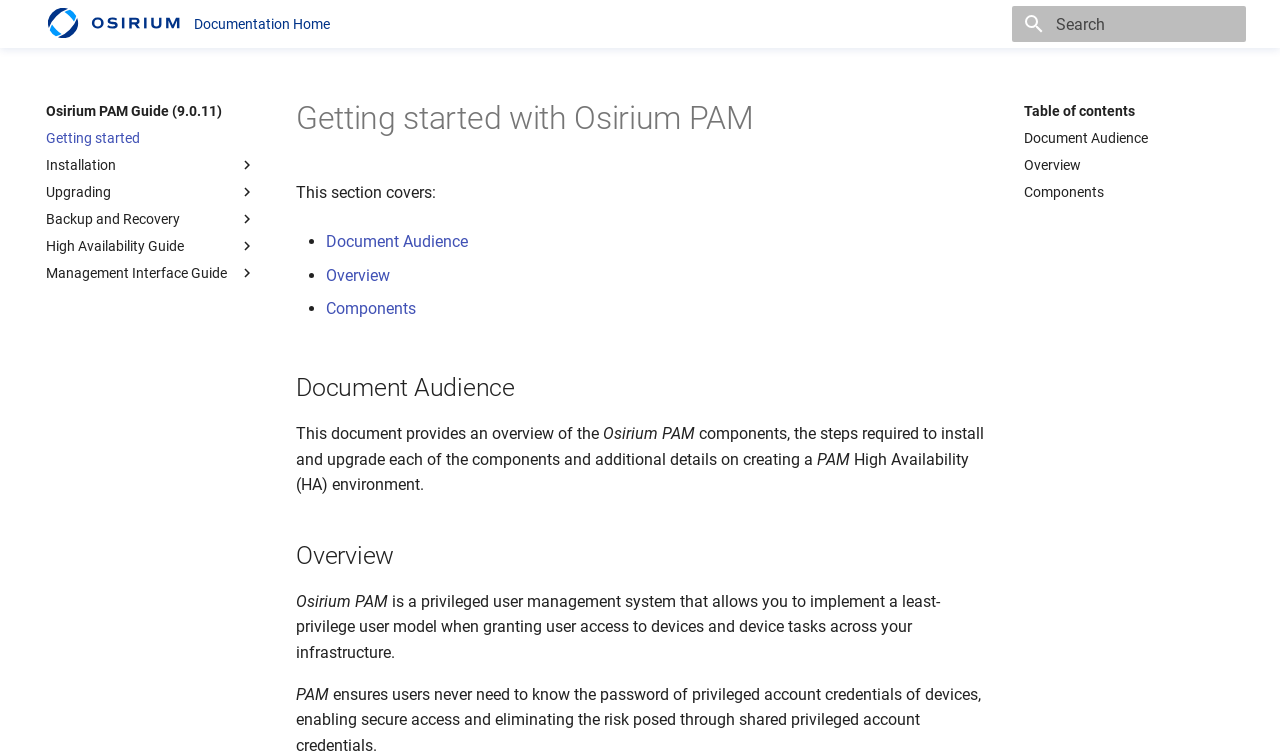What is the title of the first section?
Provide an in-depth and detailed explanation in response to the question.

The first section is denoted by the heading element with a bounding box coordinate of [0.231, 0.13, 0.769, 0.186]. The text content of this element is 'Getting started with Osirium PAM', which indicates that this is the title of the first section.